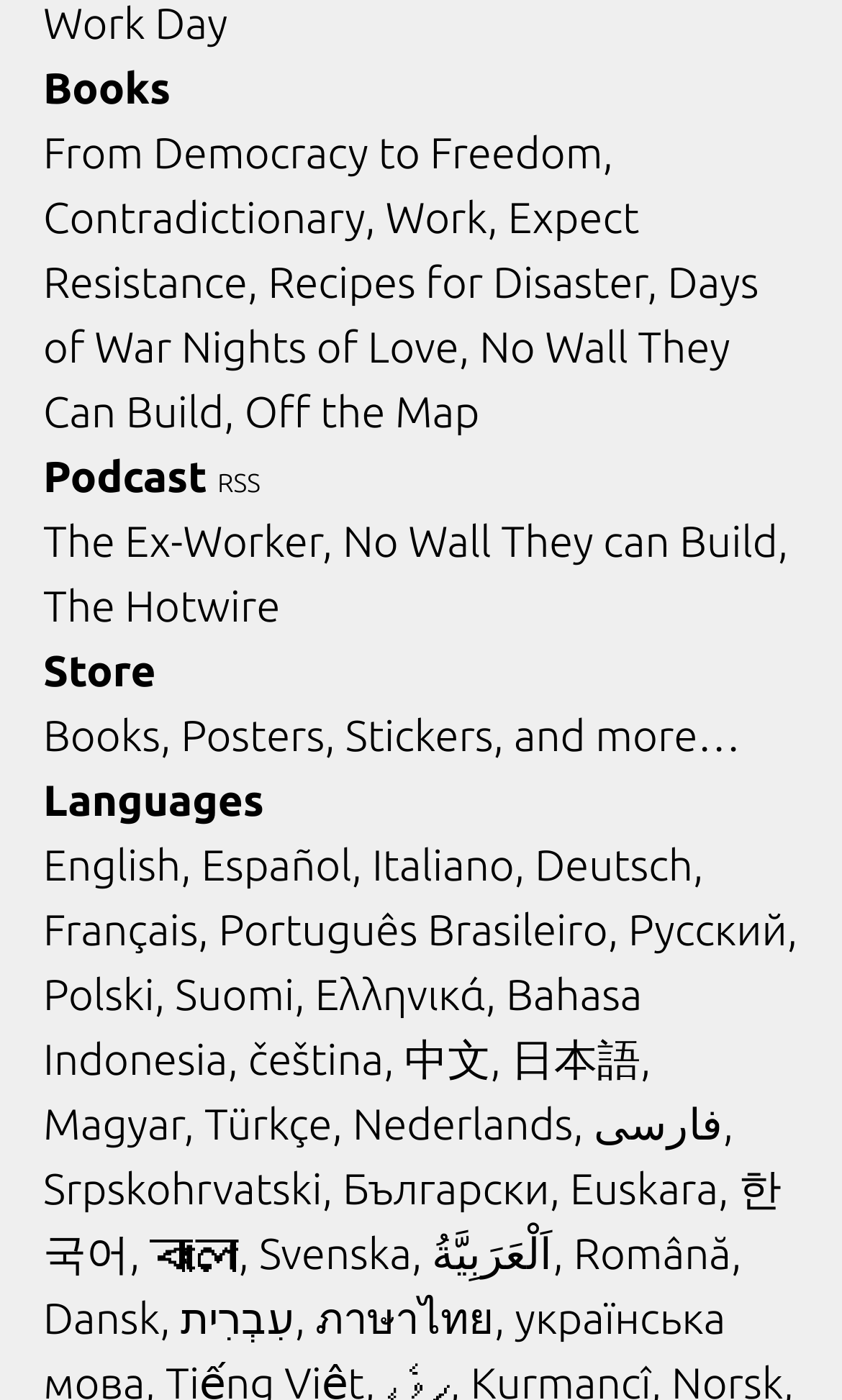Utilize the information from the image to answer the question in detail:
How many languages are supported?

The webpage supports 30 languages, which can be determined by counting the number of link elements under the 'Languages' section, each representing a different language.